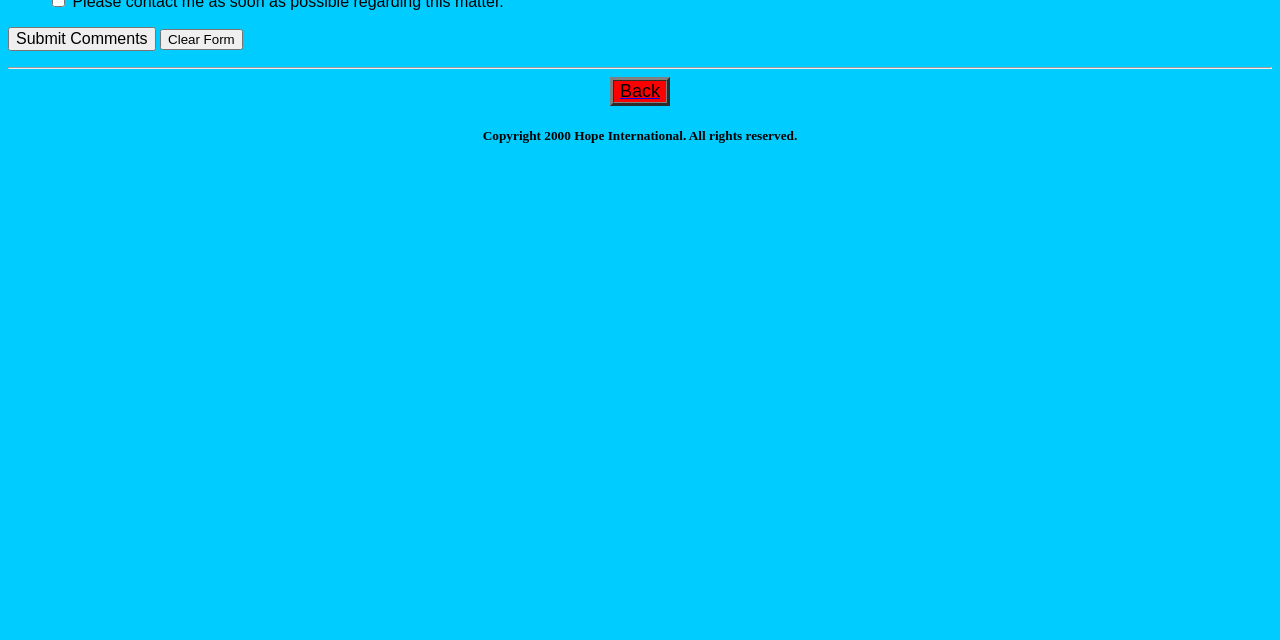Determine the bounding box of the UI component based on this description: "value="Clear Form"". The bounding box coordinates should be four float values between 0 and 1, i.e., [left, top, right, bottom].

[0.125, 0.045, 0.19, 0.078]